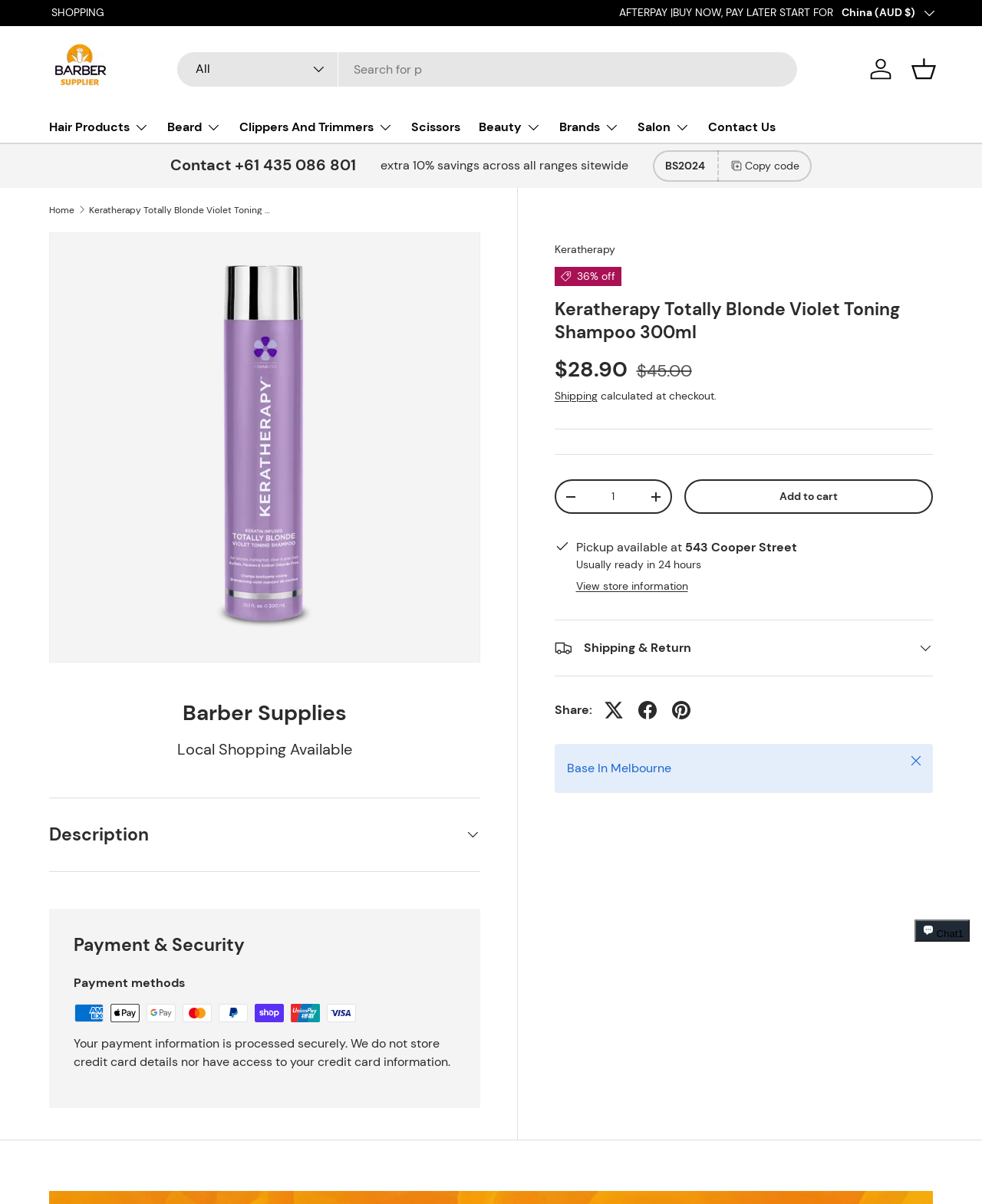Answer the question in one word or a short phrase:
What is the country/region?

China (AUD $)